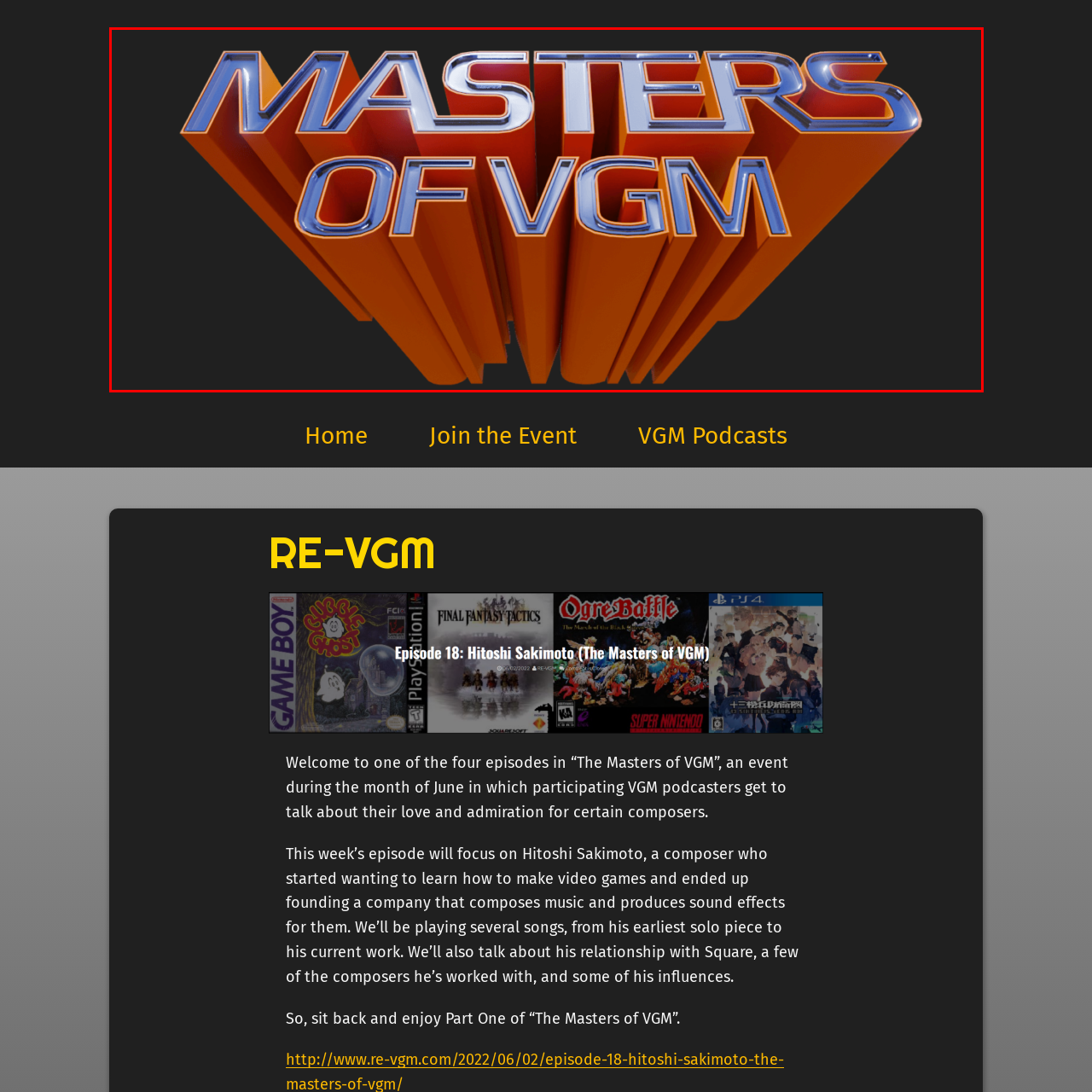Inspect the image bordered in red and answer the following question in detail, drawing on the visual content observed in the image:
What is the outline of the letters?

The letters of the title are outlined in a slick, reflective chrome, which enhances the visual appeal and draws attention to the title.